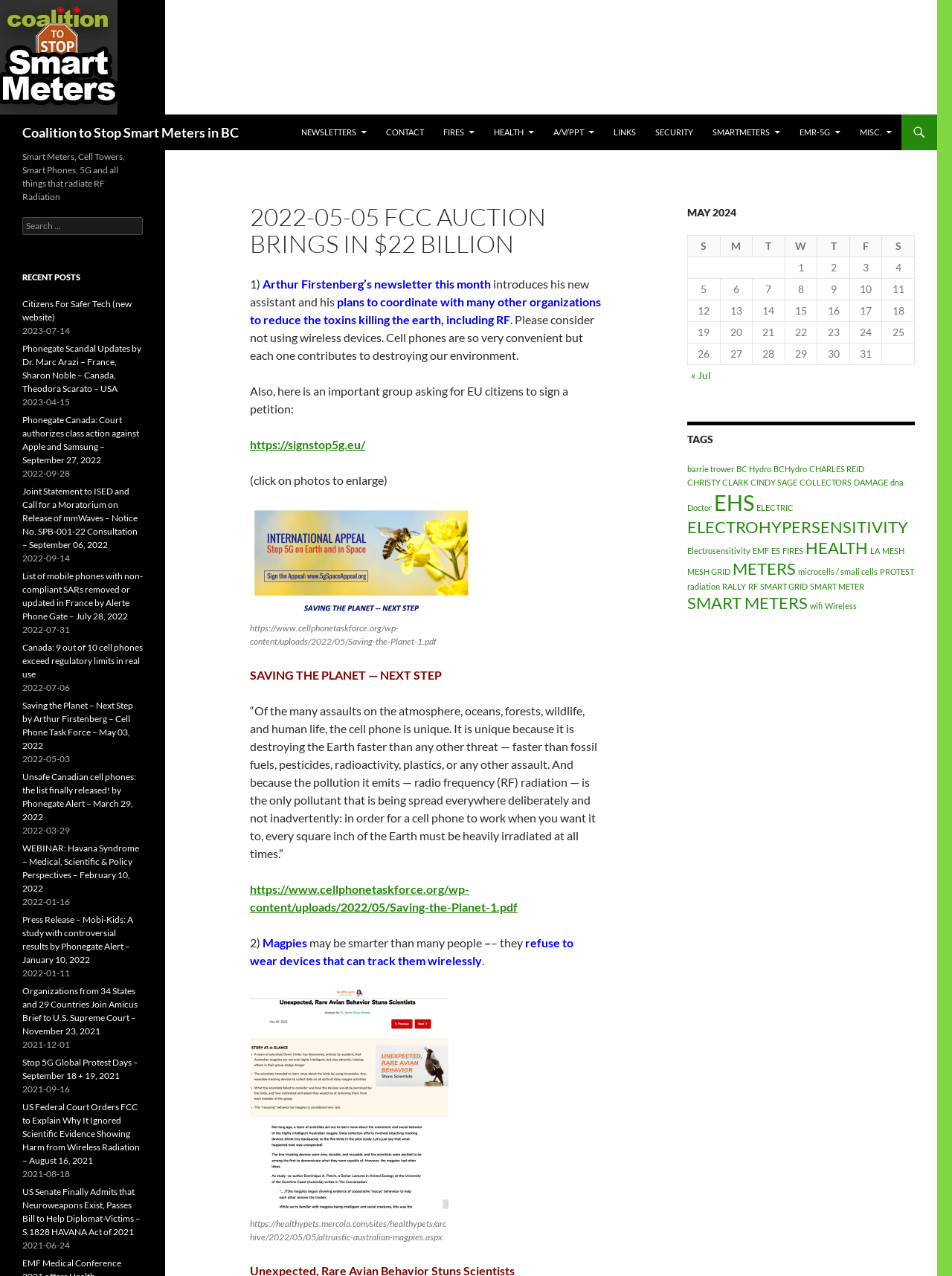Locate the bounding box coordinates of the clickable region to complete the following instruction: "Download the project."

None